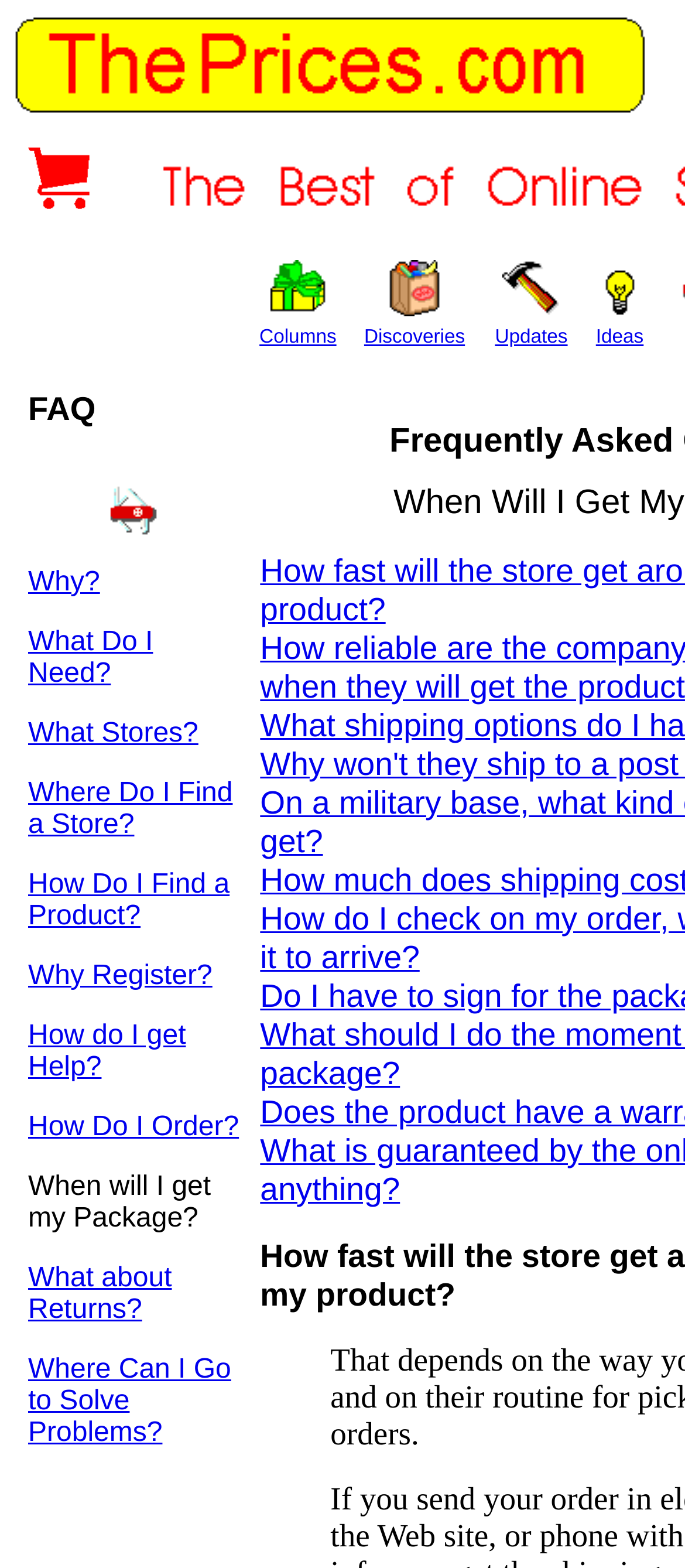Locate the coordinates of the bounding box for the clickable region that fulfills this instruction: "check minecraft page".

None